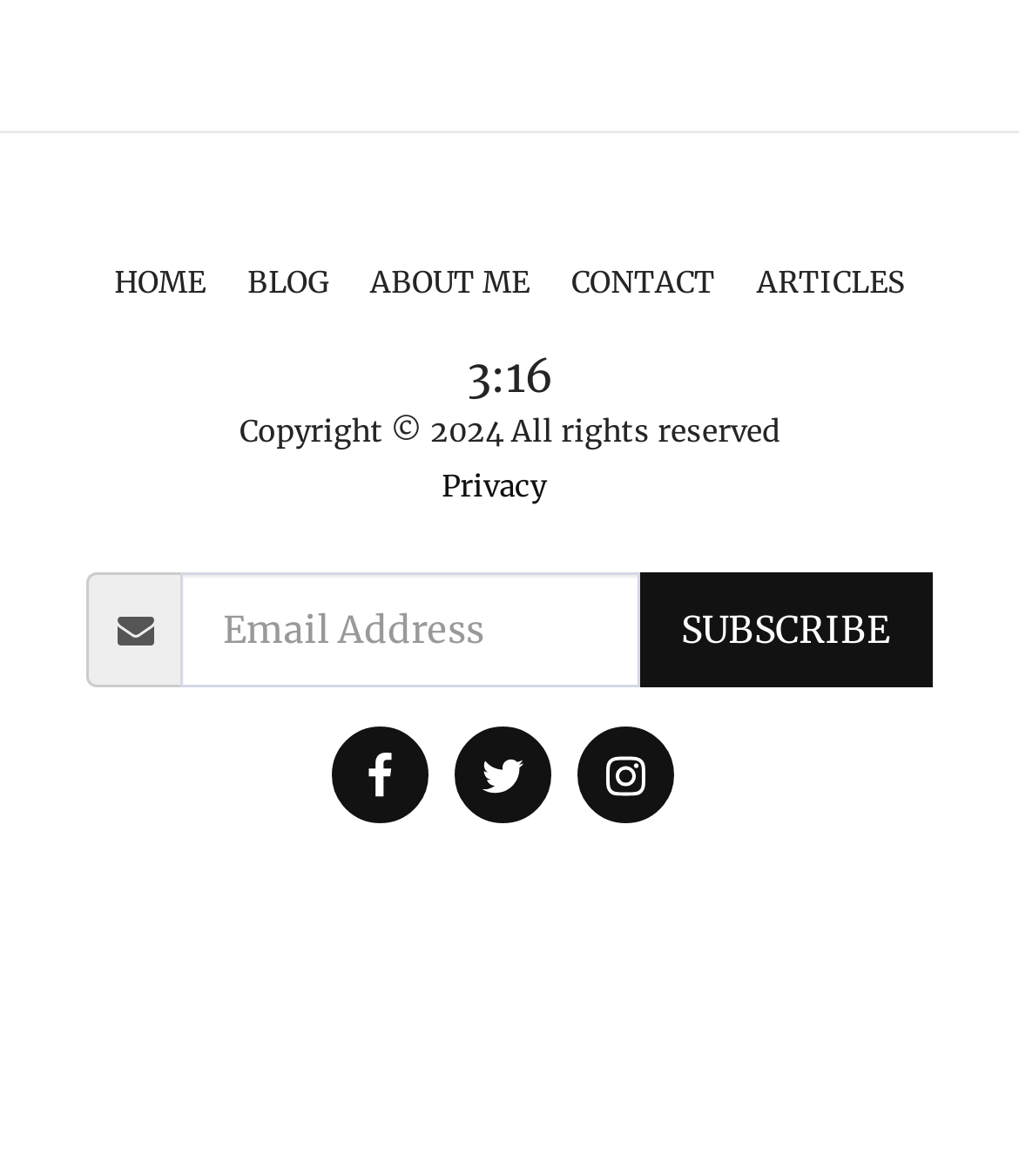Determine the bounding box coordinates of the clickable element to achieve the following action: 'click the HOME link'. Provide the coordinates as four float values between 0 and 1, formatted as [left, top, right, bottom].

[0.112, 0.218, 0.201, 0.263]